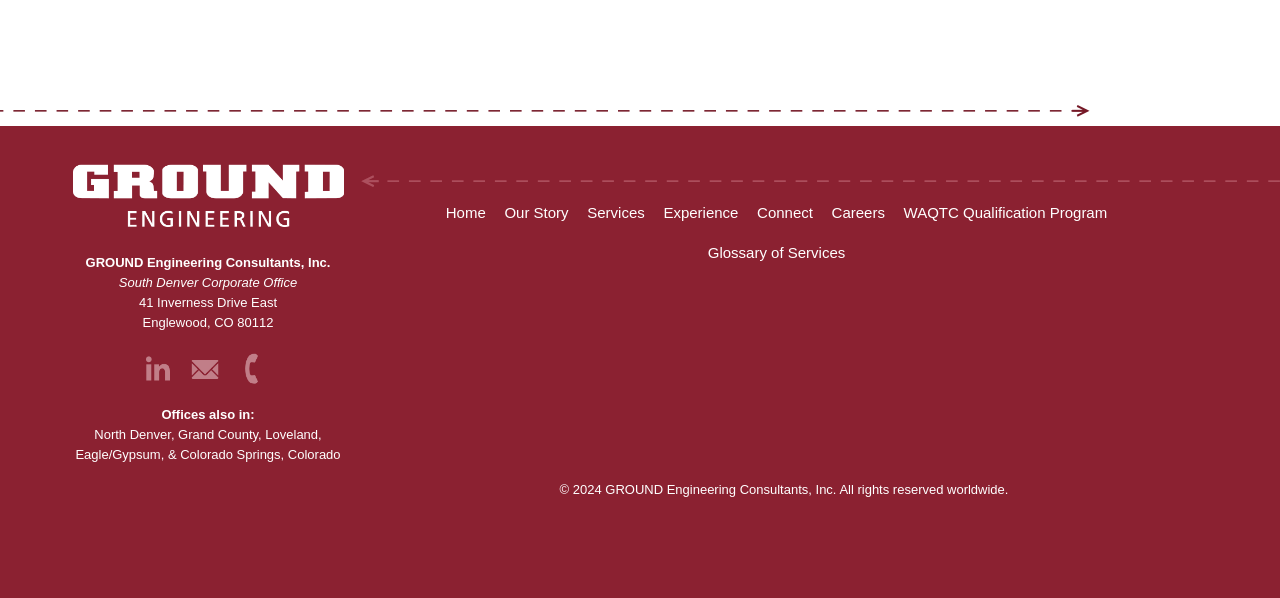Identify the bounding box coordinates of the specific part of the webpage to click to complete this instruction: "Explore the company's Experience".

[0.518, 0.323, 0.577, 0.39]